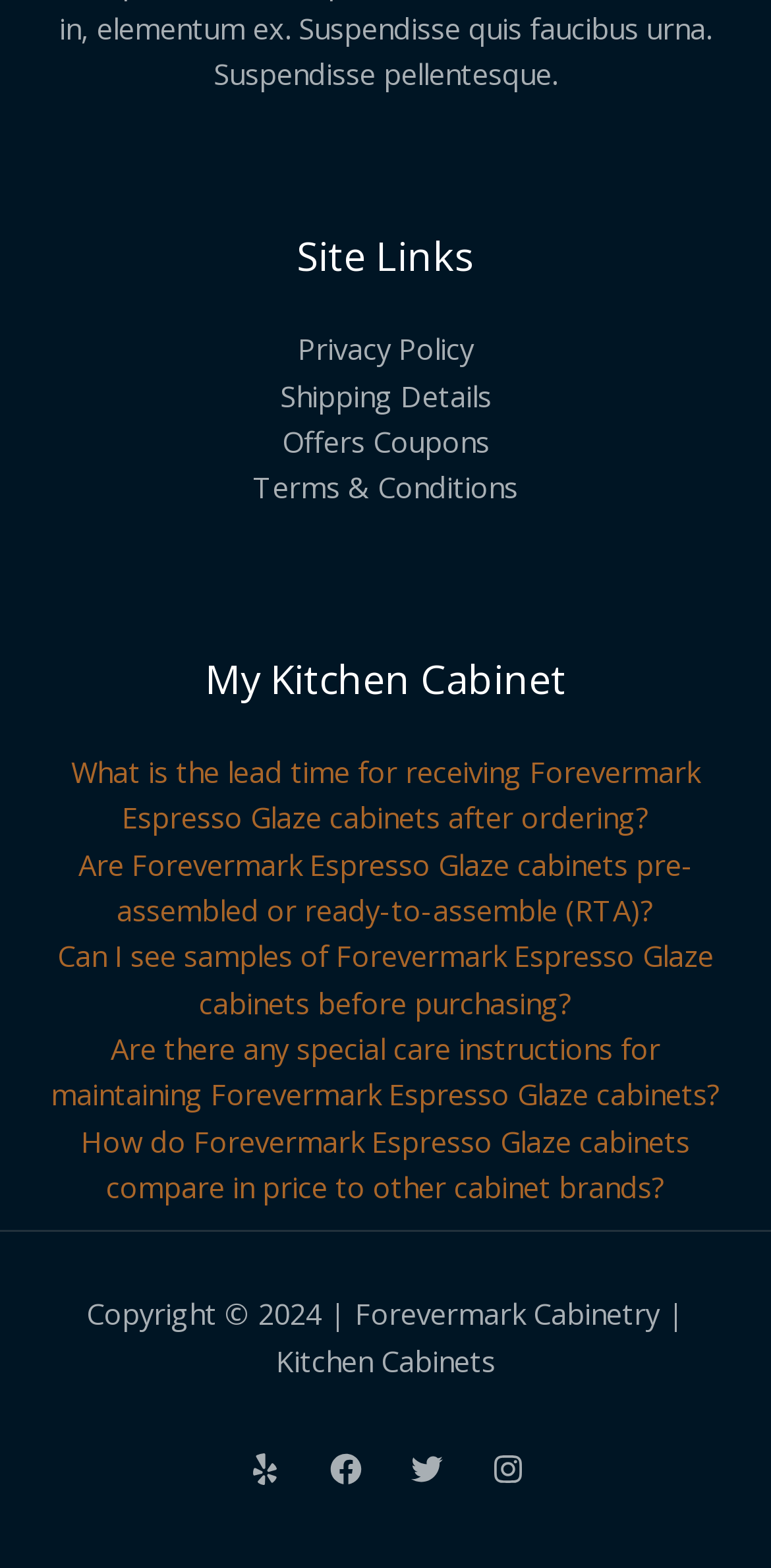Extract the bounding box coordinates for the HTML element that matches this description: "aria-label="Twitter"". The coordinates should be four float numbers between 0 and 1, i.e., [left, top, right, bottom].

[0.532, 0.927, 0.573, 0.947]